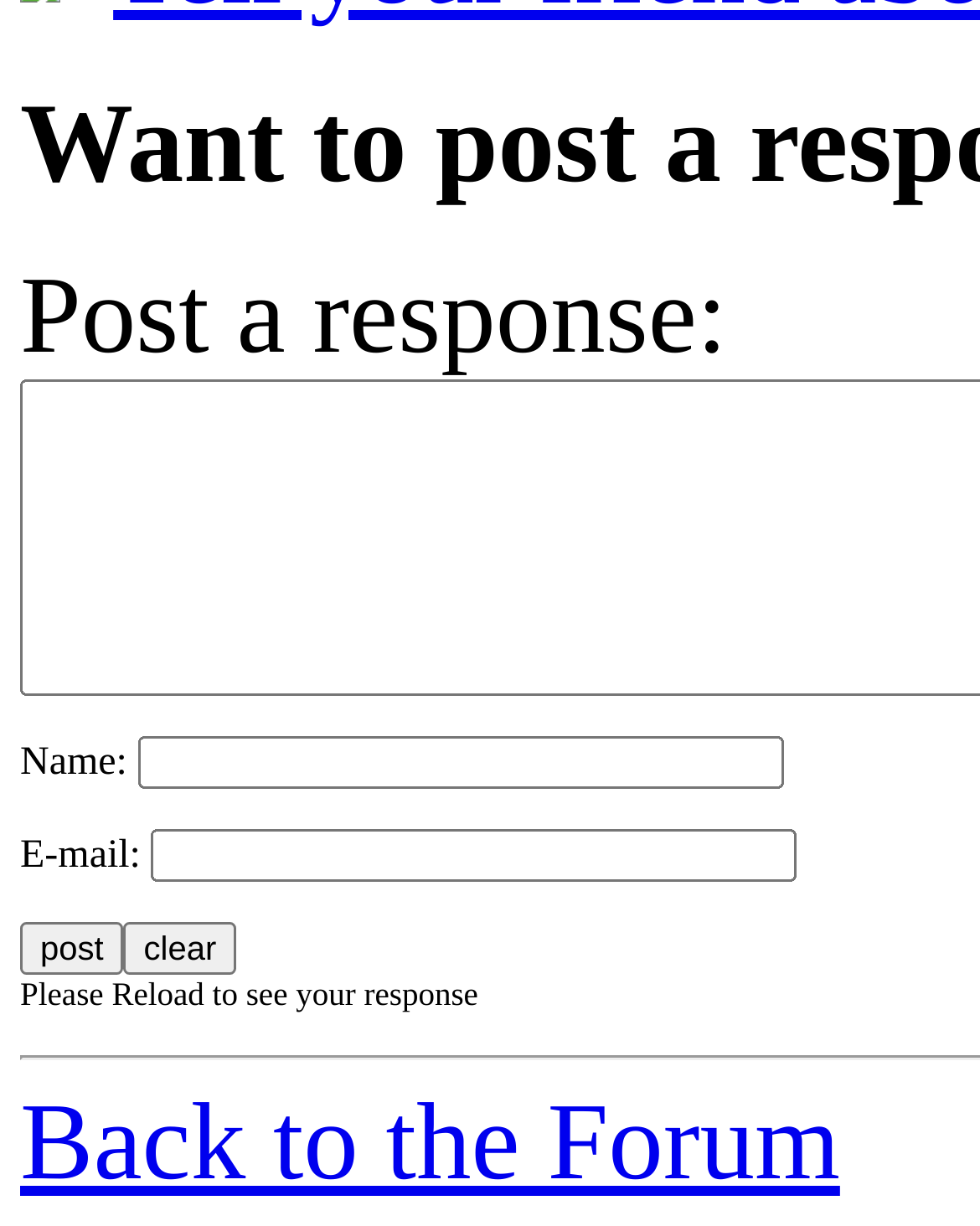Provide a brief response using a word or short phrase to this question:
What happens after submitting a response?

Please reload to see response